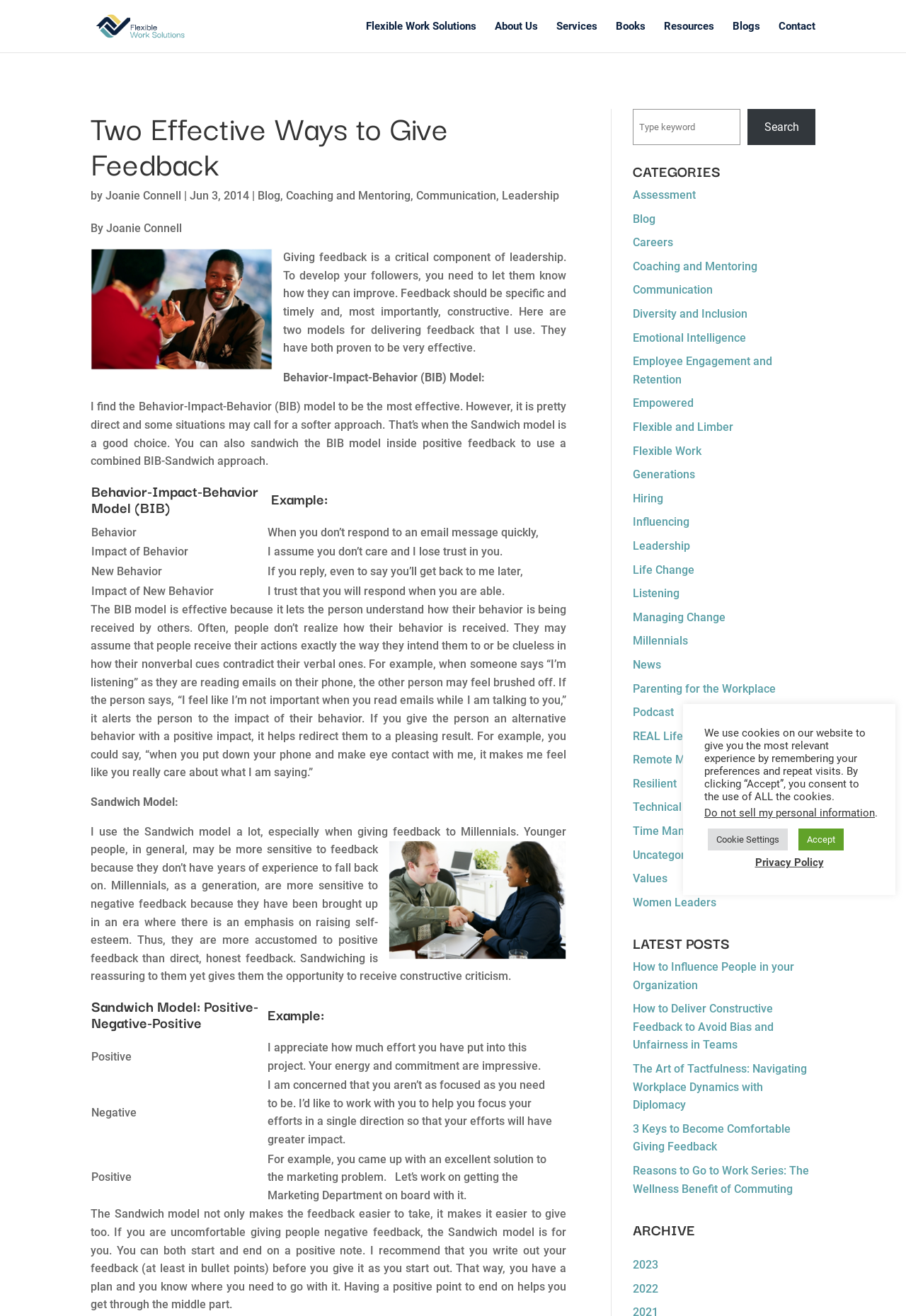Locate the bounding box of the UI element based on this description: "Suggest Edit". Provide four float numbers between 0 and 1 as [left, top, right, bottom].

None